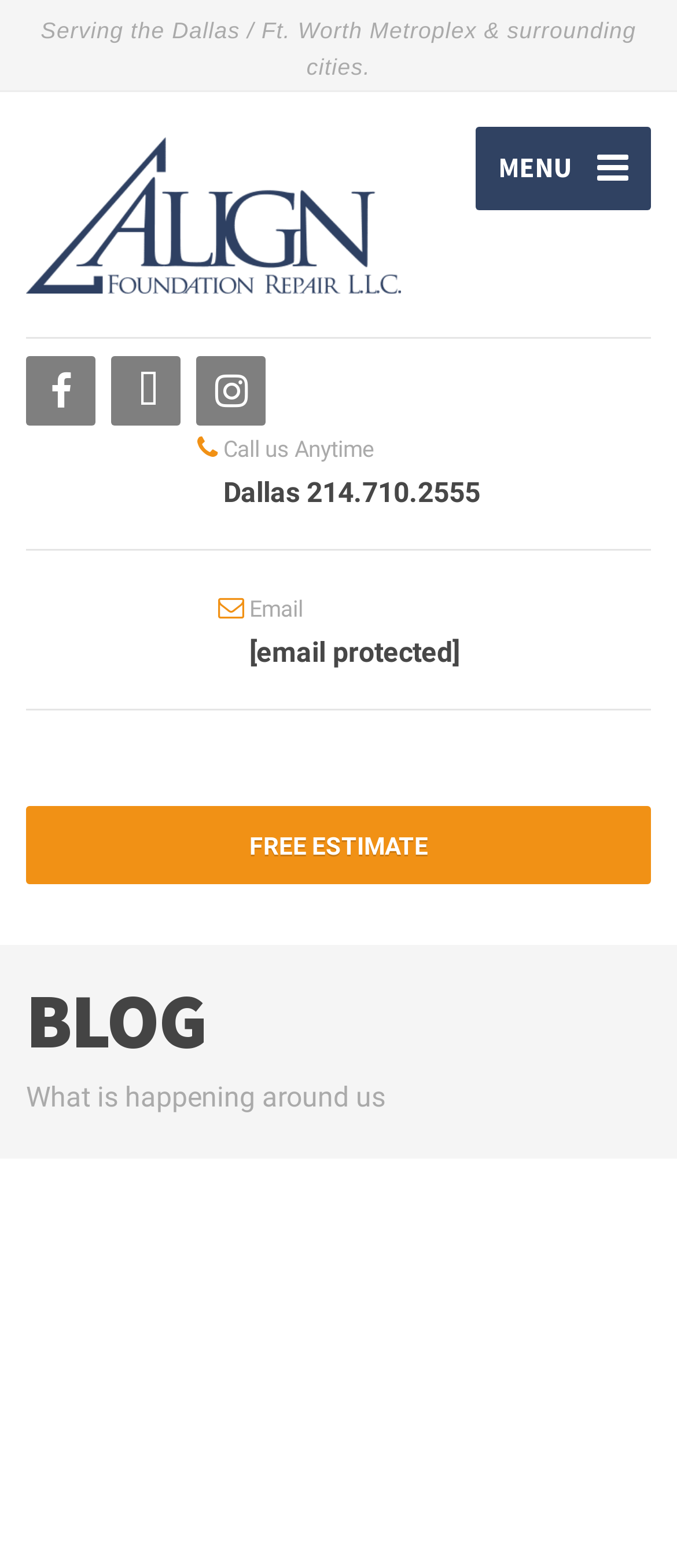What social media platforms are available?
Using the image, respond with a single word or phrase.

Three platforms